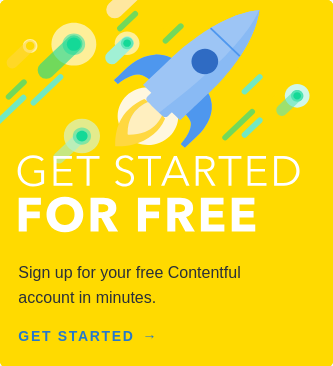Analyze the image and describe all the key elements you observe.

The image features a vibrant yellow background that emphasizes a playful and engaging design. Central to the image is a graphic illustration of a rocket, symbolizing adventure and progress, which is positioned above bold text reading "GET STARTED FOR FREE." The prominent call-to-action invites users to sign up for a free Contentful account quickly, reinforcing accessibility and ease of entry into their platform. Below the main text, a supportive message, "Sign up for your free Contentful account in minutes," further encourages users to take the next step, promising a seamless onboarding experience. The overall composition combines bright colors and dynamic shapes to convey a sense of innovation and user-friendliness, ideal for attracting potential customers interested in content management solutions.